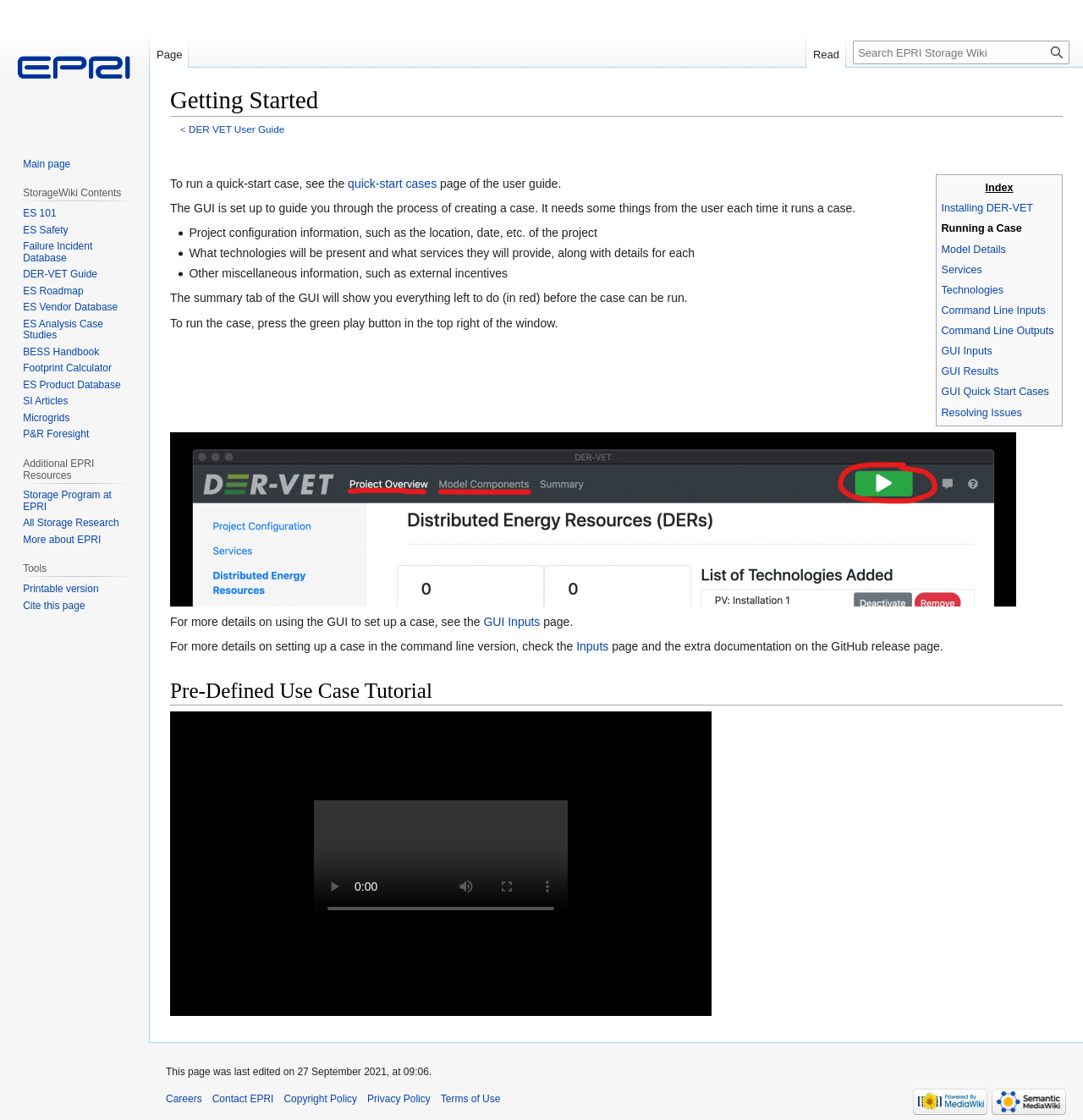Identify the bounding box for the UI element described as: "DER VET User Guide". Ensure the coordinates are four float numbers between 0 and 1, formatted as [left, top, right, bottom].

[0.174, 0.11, 0.263, 0.12]